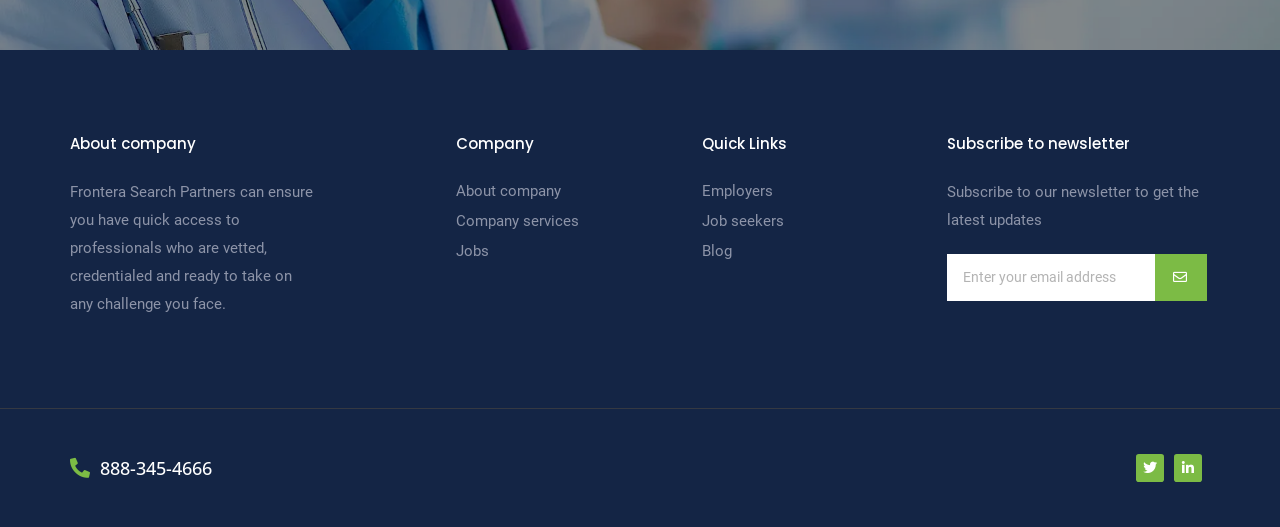Show me the bounding box coordinates of the clickable region to achieve the task as per the instruction: "Search for products".

None